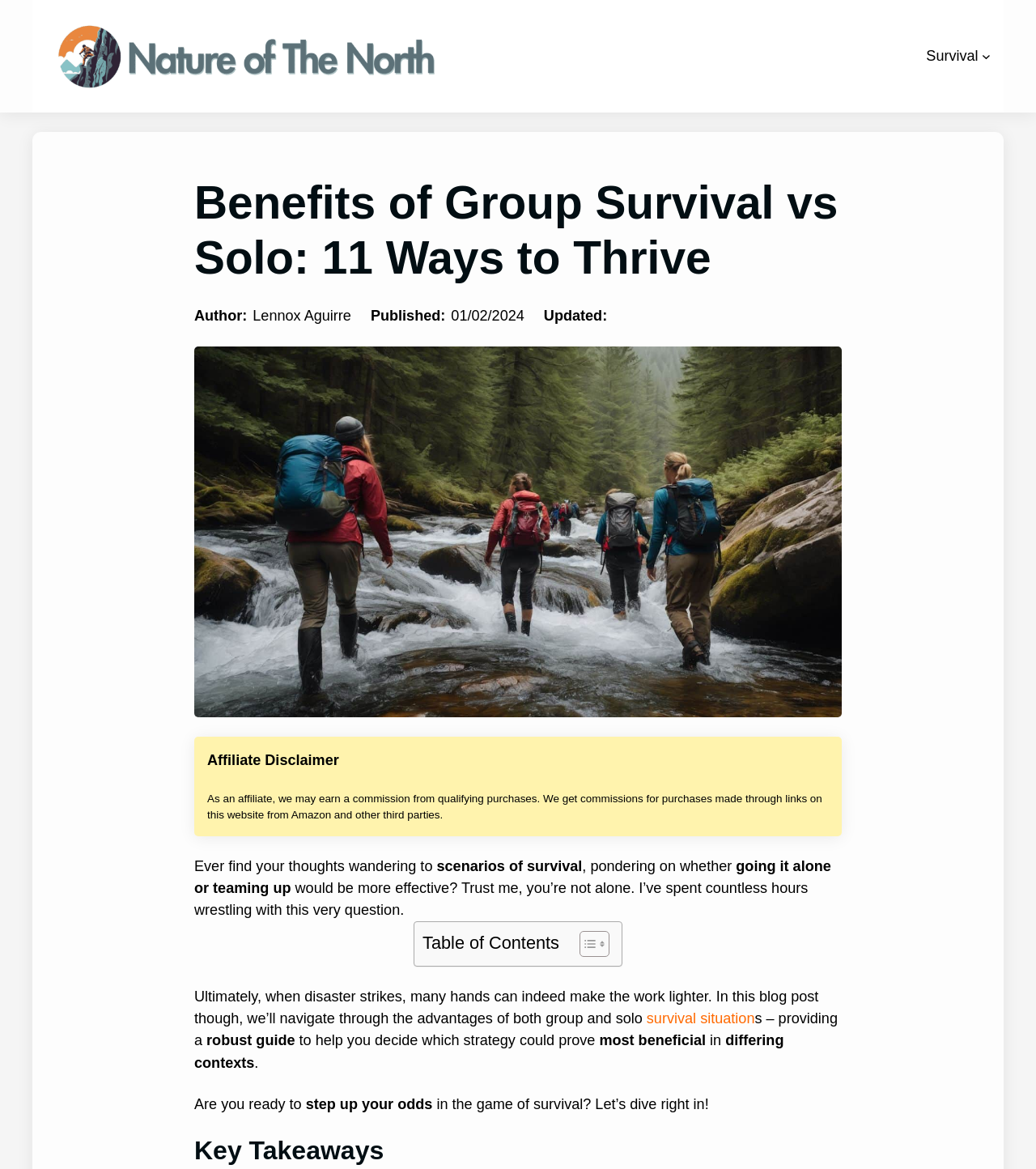What is the topic of this blog post?
Please describe in detail the information shown in the image to answer the question.

The topic of this blog post can be determined by reading the heading 'Benefits of Group Survival vs Solo: 11 Ways to Thrive' and the introductory paragraph, which discusses the advantages of both group and solo survival situations.